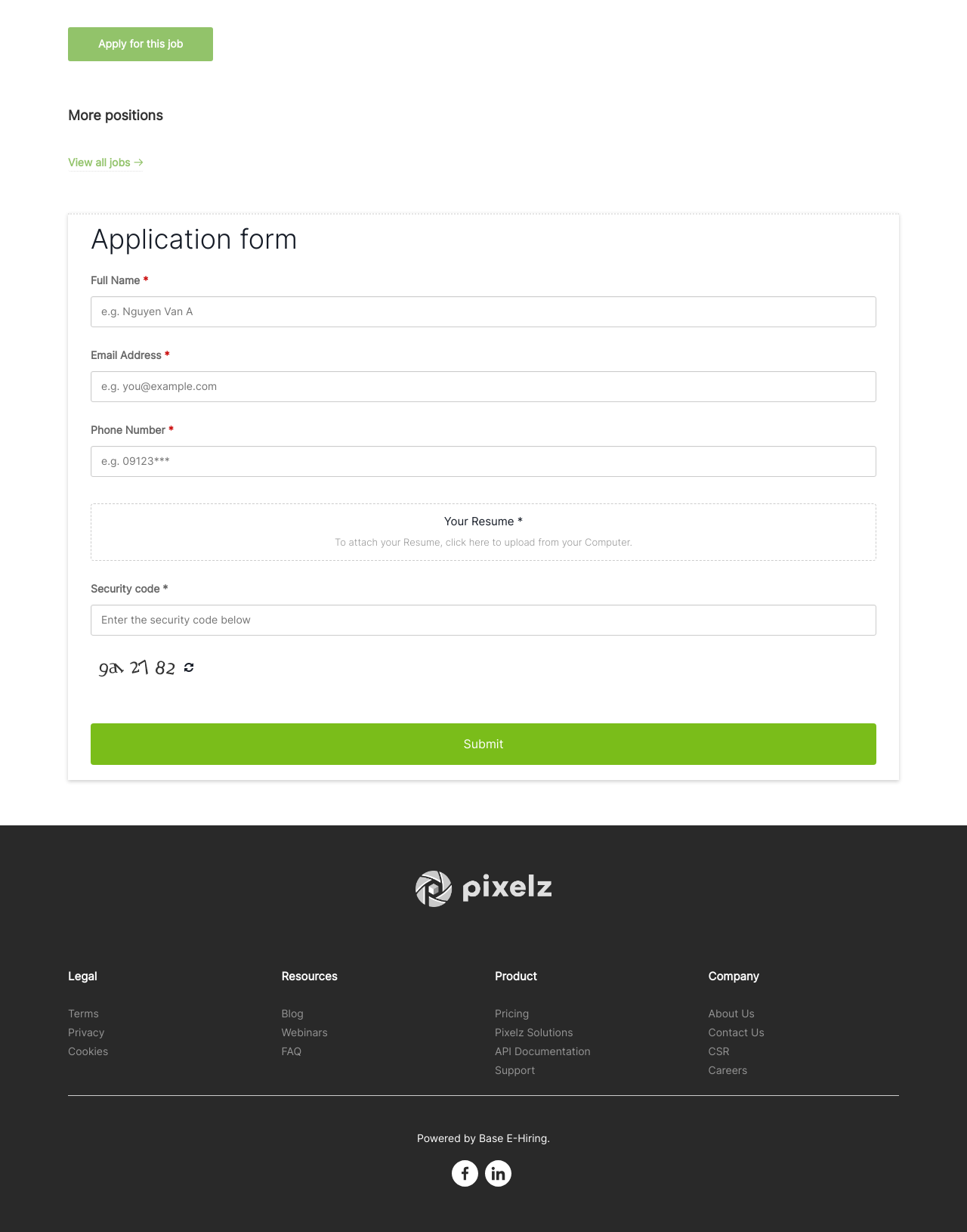Pinpoint the bounding box coordinates of the clickable area needed to execute the instruction: "Apply for this job". The coordinates should be specified as four float numbers between 0 and 1, i.e., [left, top, right, bottom].

[0.07, 0.022, 0.221, 0.05]